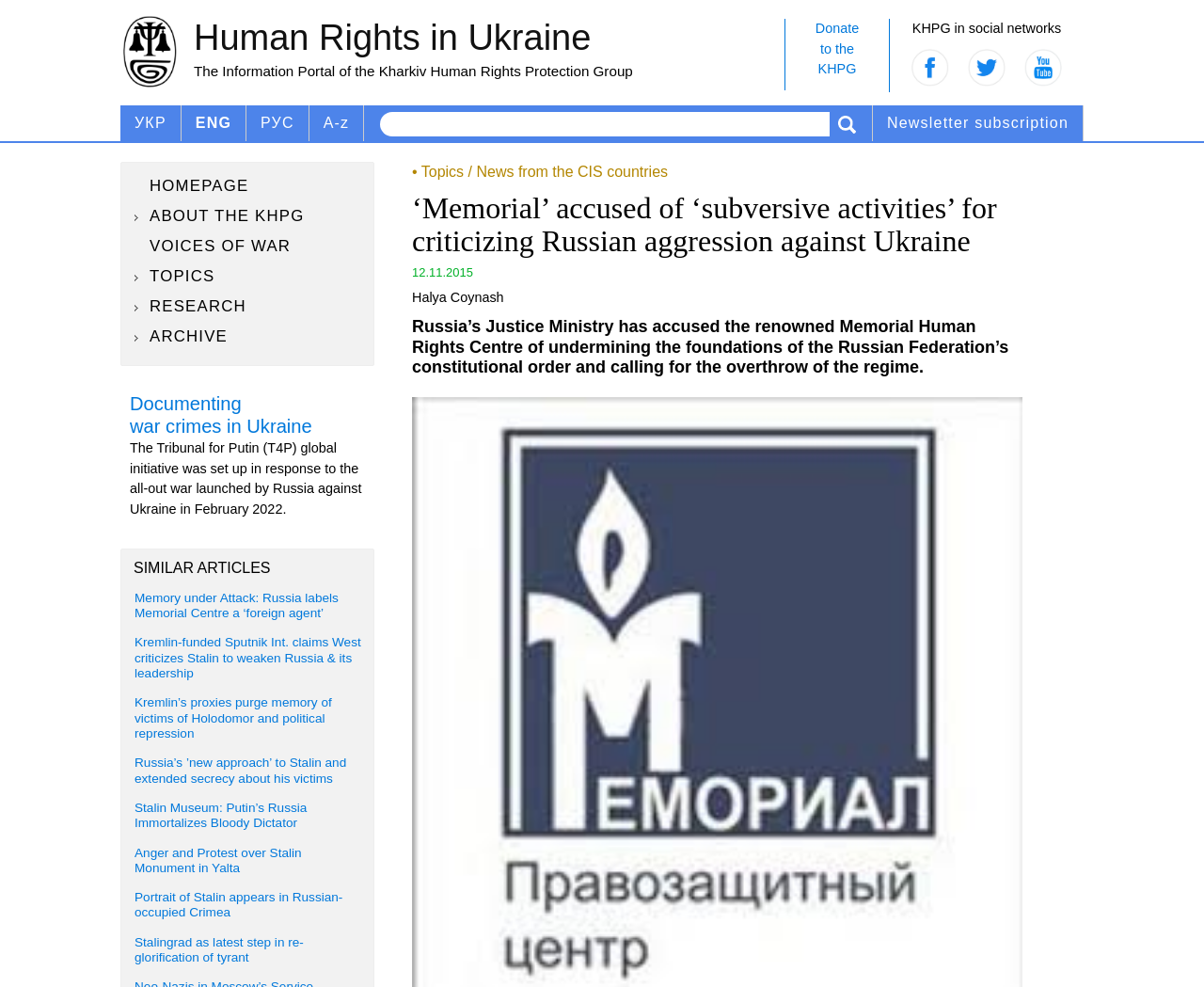What is the language of the webpage?
Please elaborate on the answer to the question with detailed information.

The language of the webpage can be determined by analyzing the text content of the webpage. The text is written in English, and there are also links to switch to other languages such as Ukrainian (УКР) and Russian (РУС).